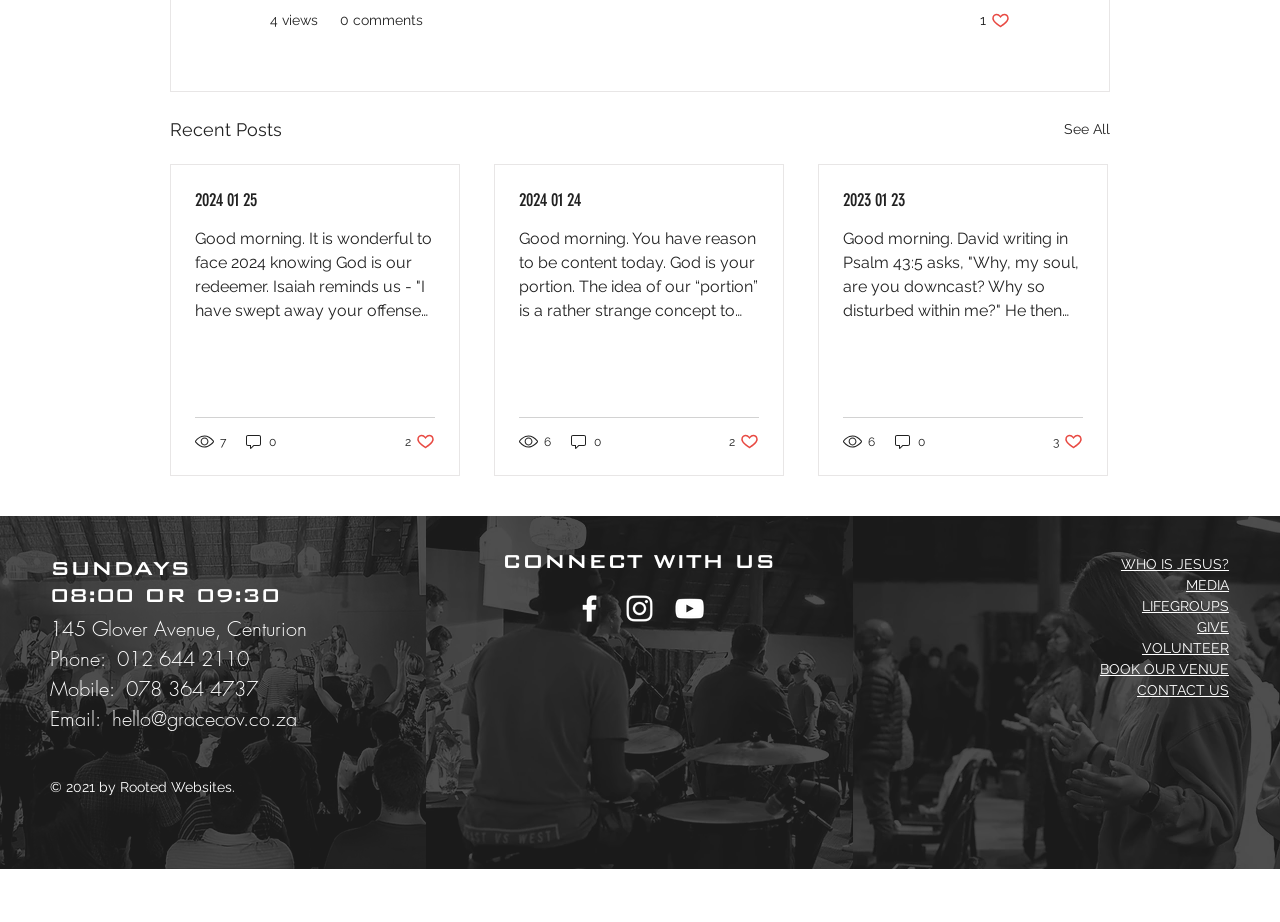Determine the bounding box coordinates of the clickable region to execute the instruction: "View product details". The coordinates should be four float numbers between 0 and 1, denoted as [left, top, right, bottom].

None